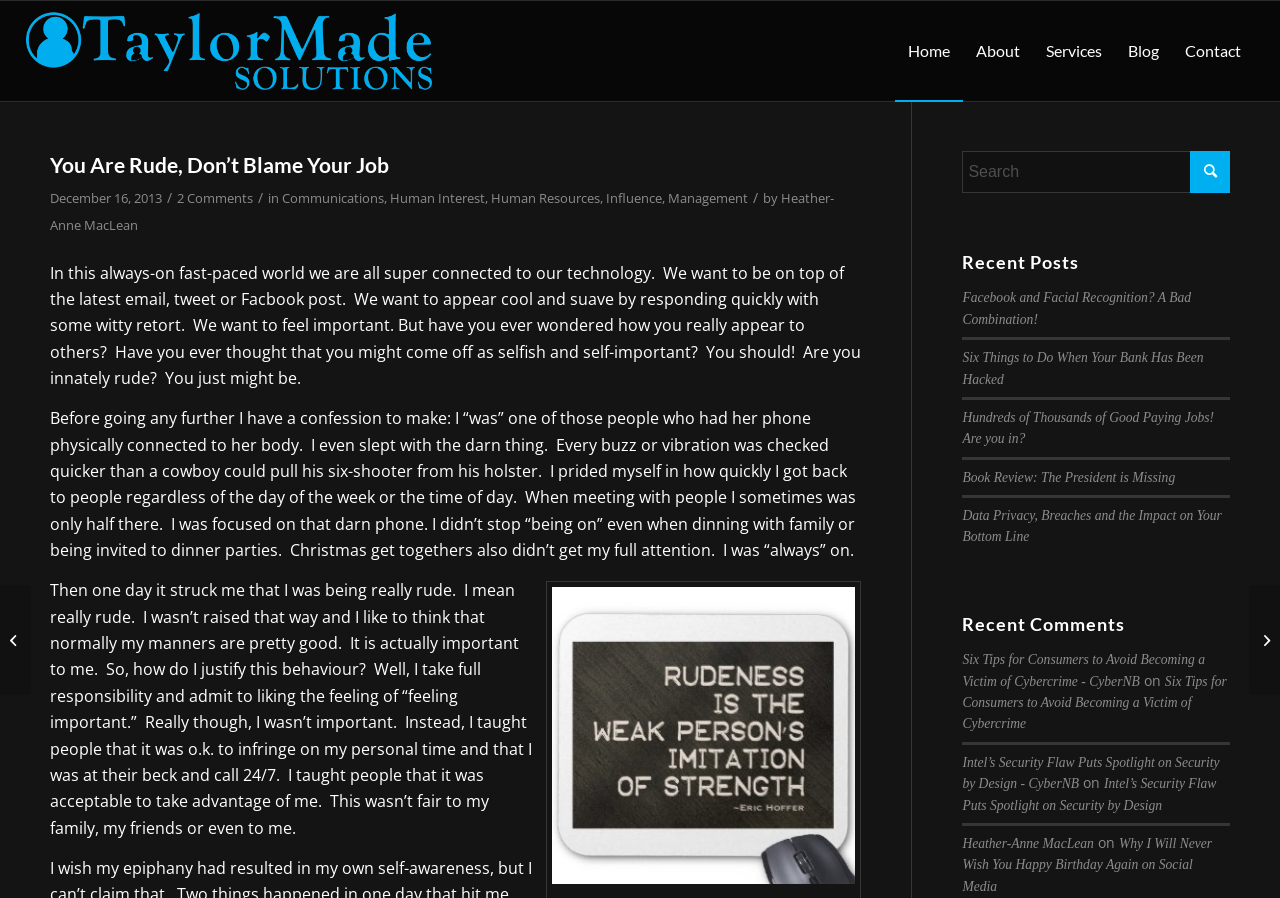Identify the bounding box coordinates of the clickable region to carry out the given instruction: "Click the logo".

[0.02, 0.001, 0.338, 0.112]